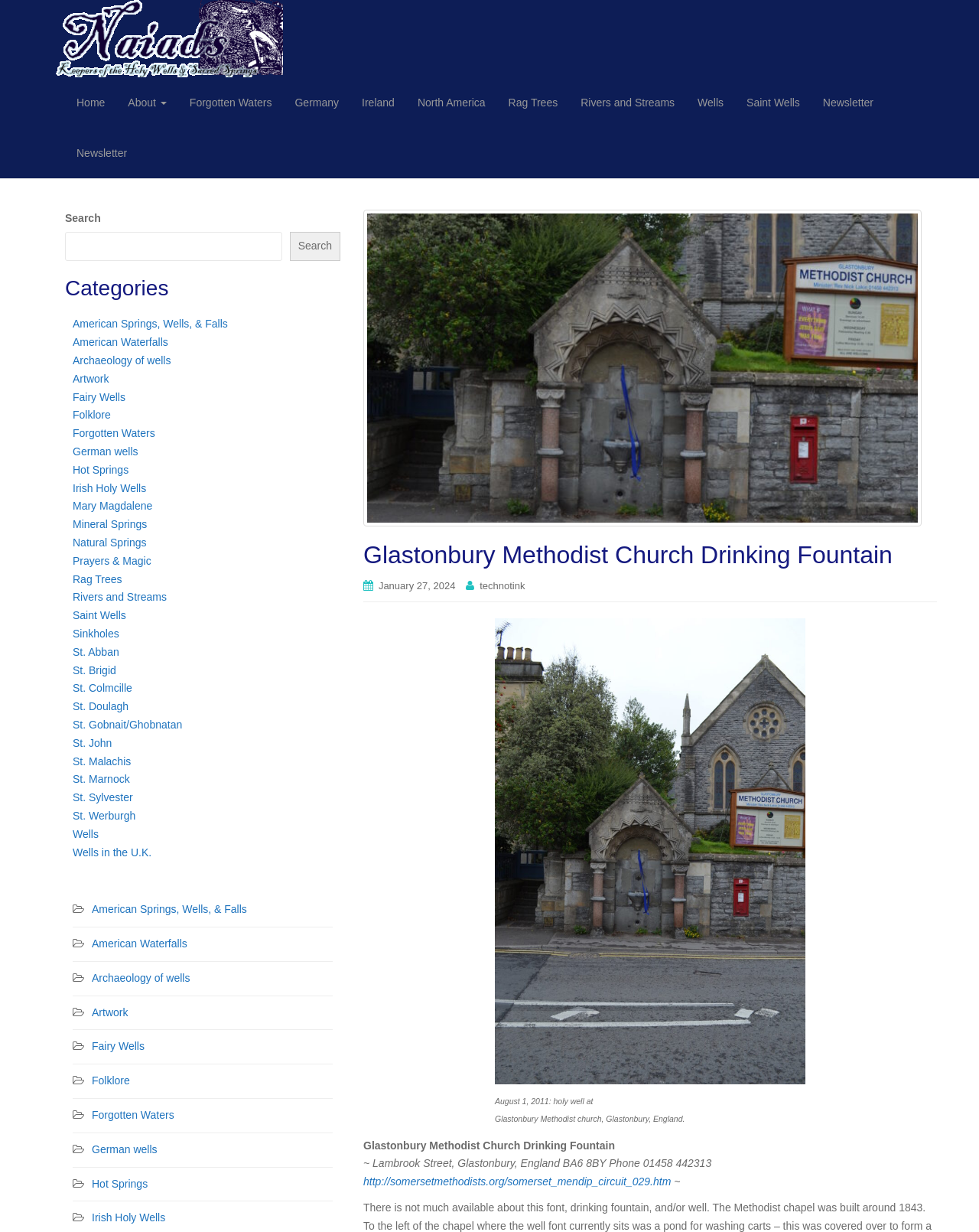How many categories are listed?
Using the image as a reference, answer the question with a short word or phrase.

29